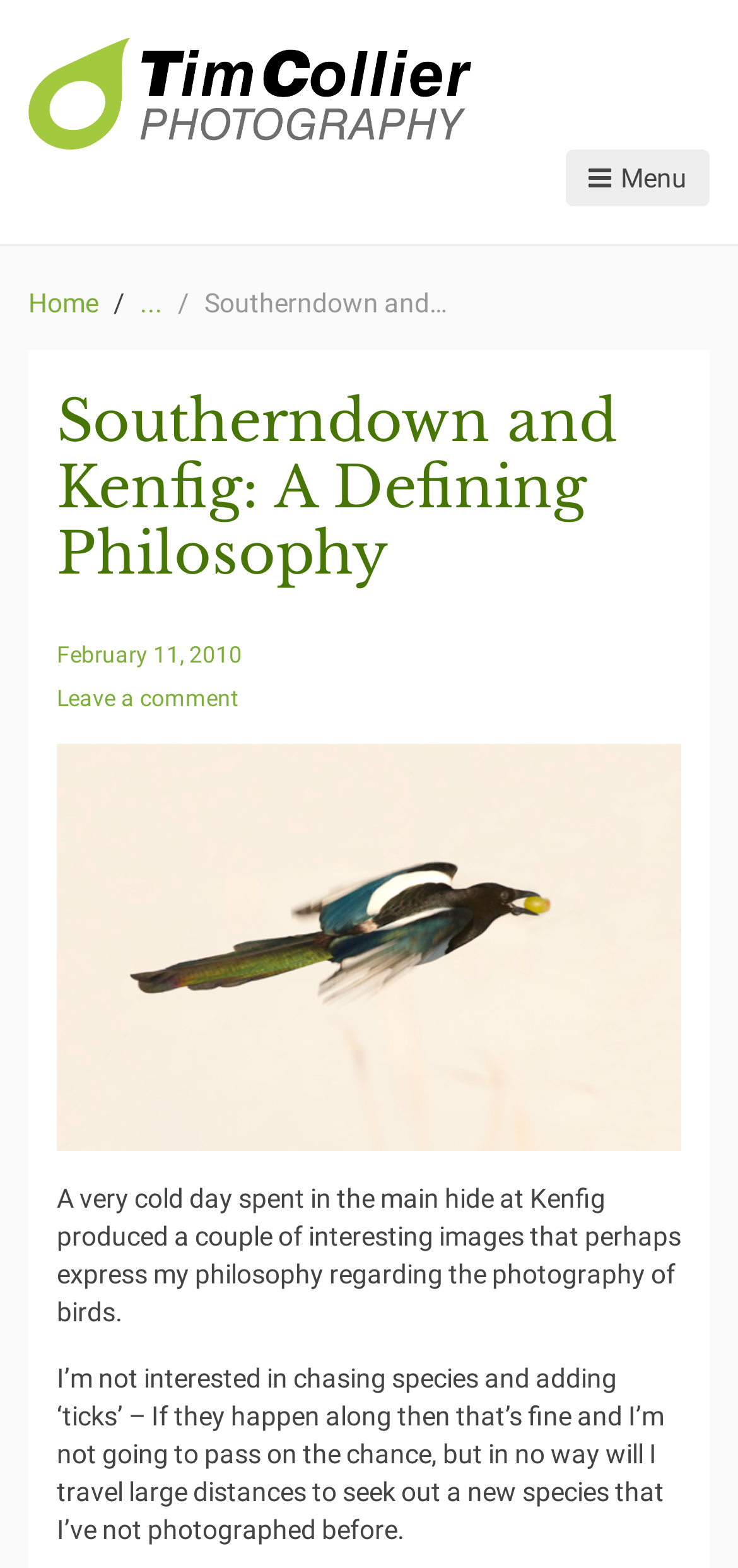What is the date of the post?
Kindly offer a comprehensive and detailed response to the question.

The date of the post is explicitly mentioned in the time element as February 11, 2010.